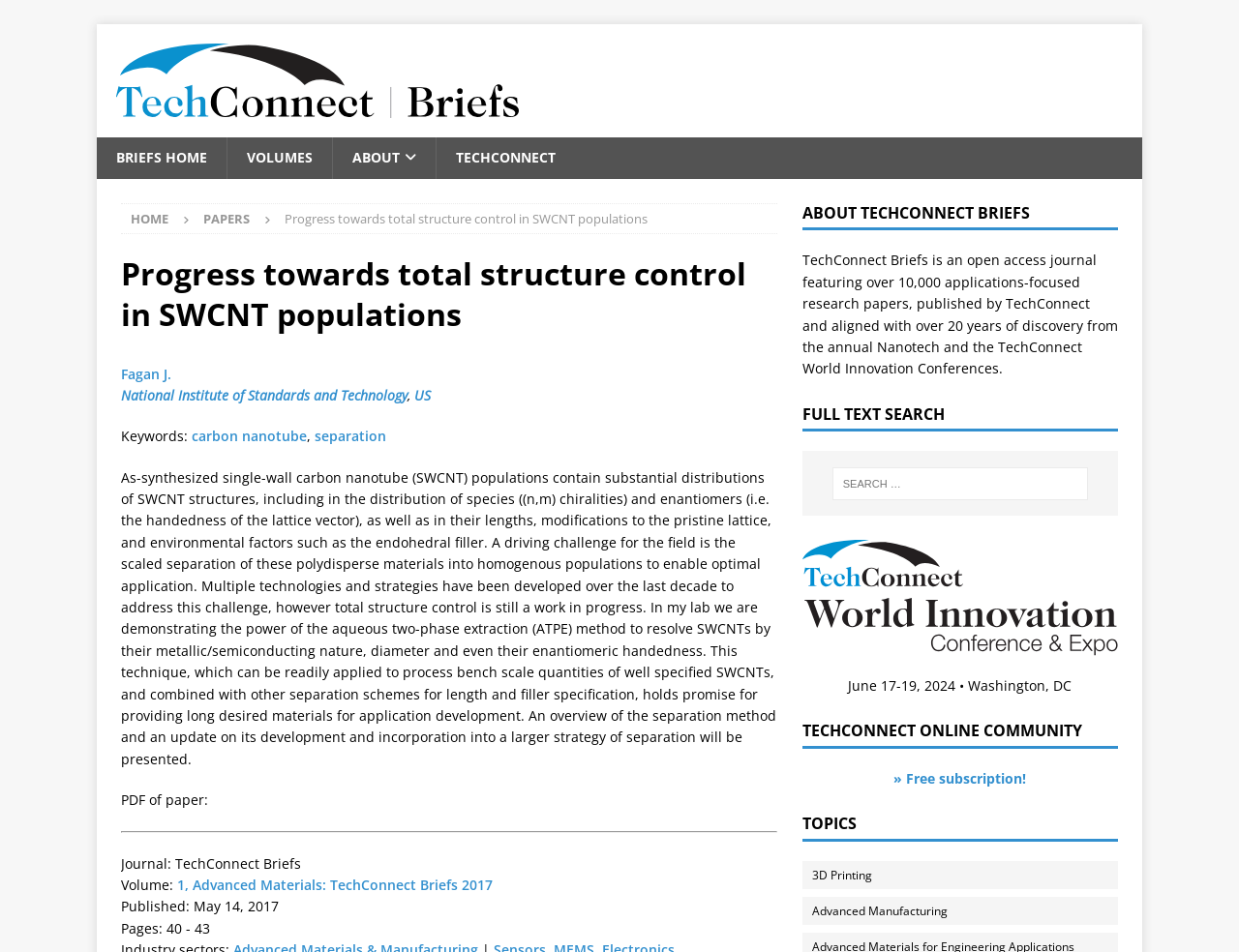Your task is to extract the text of the main heading from the webpage.

Progress towards total structure control in SWCNT populations